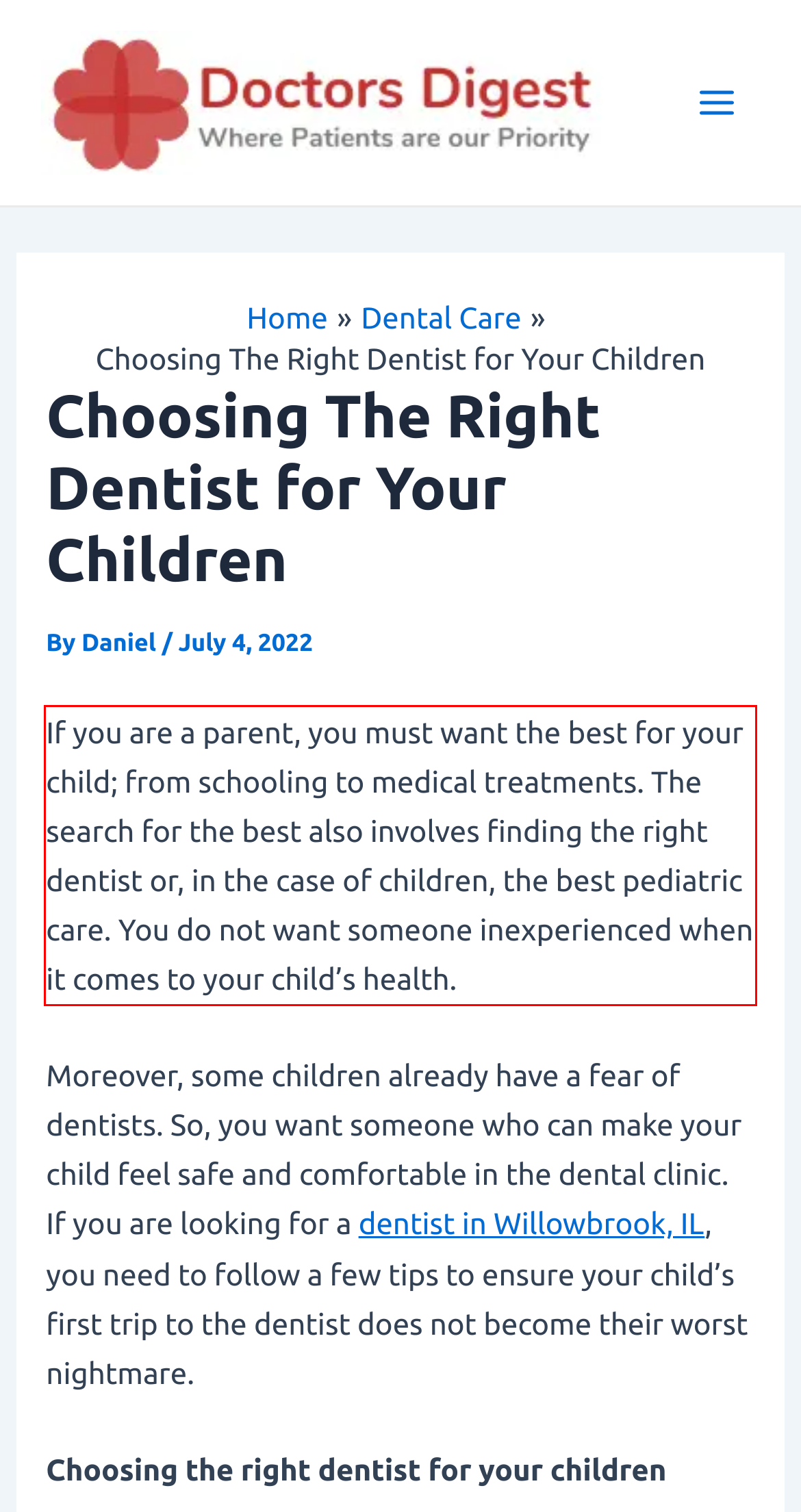Examine the screenshot of the webpage, locate the red bounding box, and perform OCR to extract the text contained within it.

If you are a parent, you must want the best for your child; from schooling to medical treatments. The search for the best also involves finding the right dentist or, in the case of children, the best pediatric care. You do not want someone inexperienced when it comes to your child’s health.